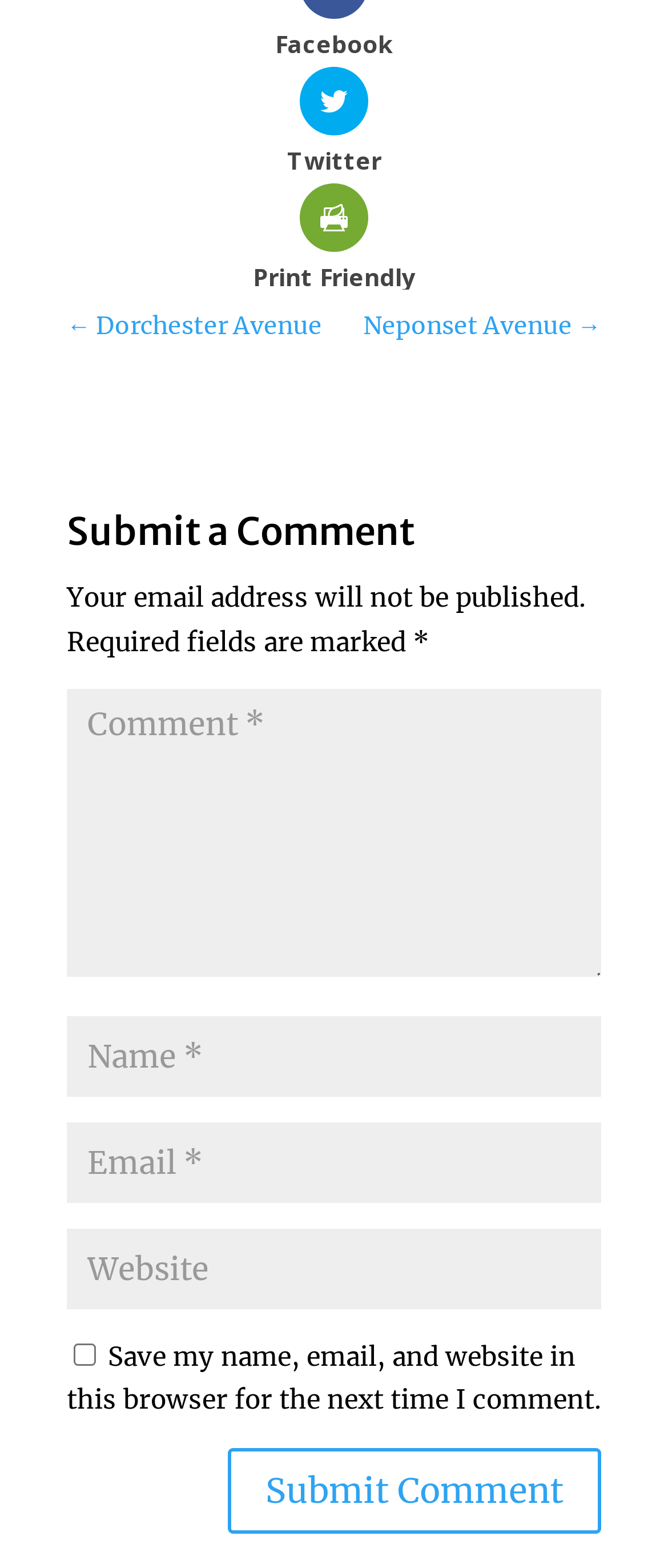Please identify the coordinates of the bounding box that should be clicked to fulfill this instruction: "Submit a comment".

[0.341, 0.923, 0.9, 0.978]